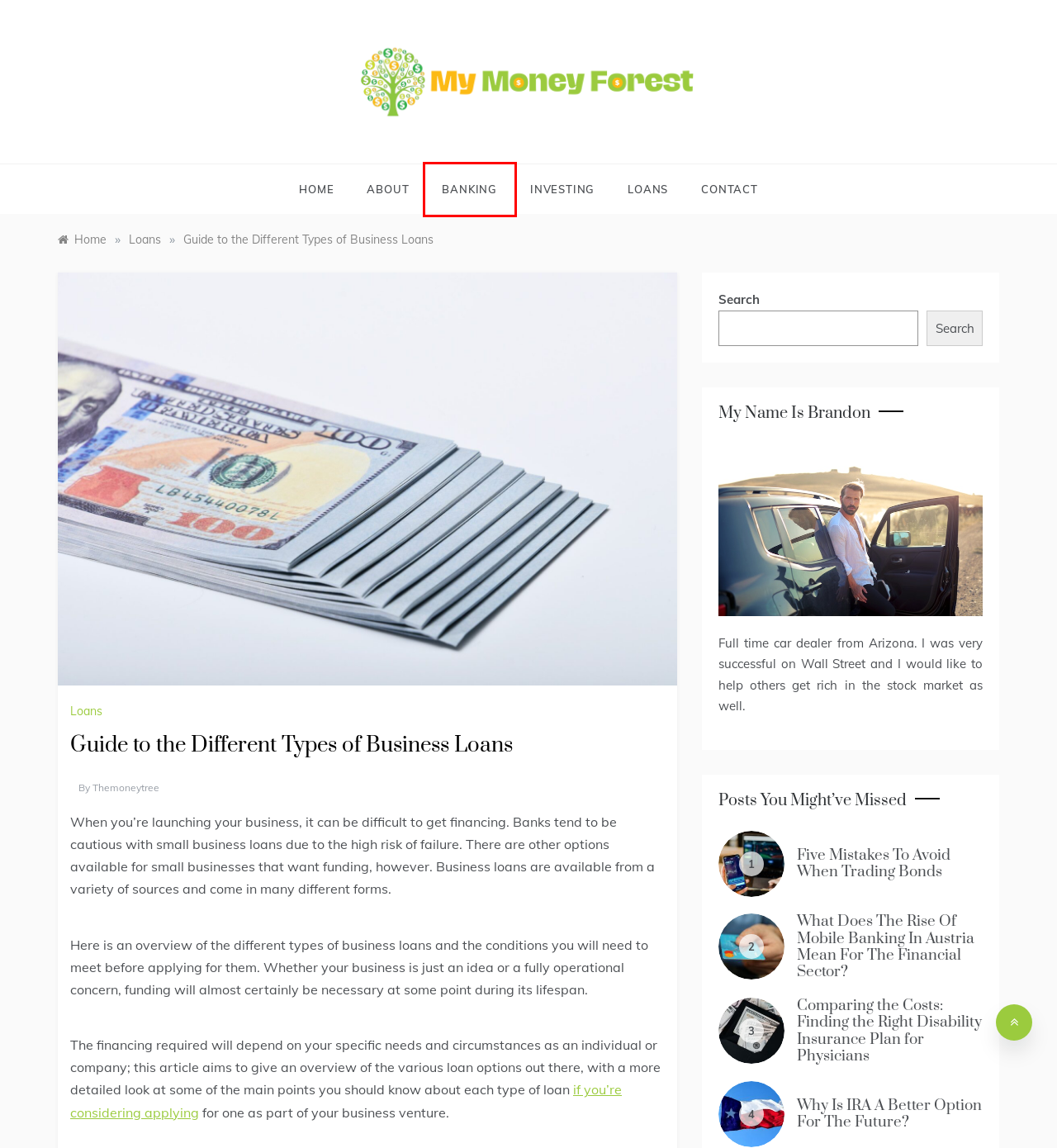You see a screenshot of a webpage with a red bounding box surrounding an element. Pick the webpage description that most accurately represents the new webpage after interacting with the element in the red bounding box. The options are:
A. Why Is IRA A Better Option For The Future? - My Money Forest
B. Loans Archives - My Money Forest
C. My Money Forest - Keeping You on The Right Path
D. Introduction to Business Loans - My Money Forest
E. About - My Money Forest
F. Contact - My Money Forest
G. What Does The Rise Of Mobile Banking In Austria Mean For The Financial Sector? - My Money Forest
H. Banking Archives - My Money Forest

H